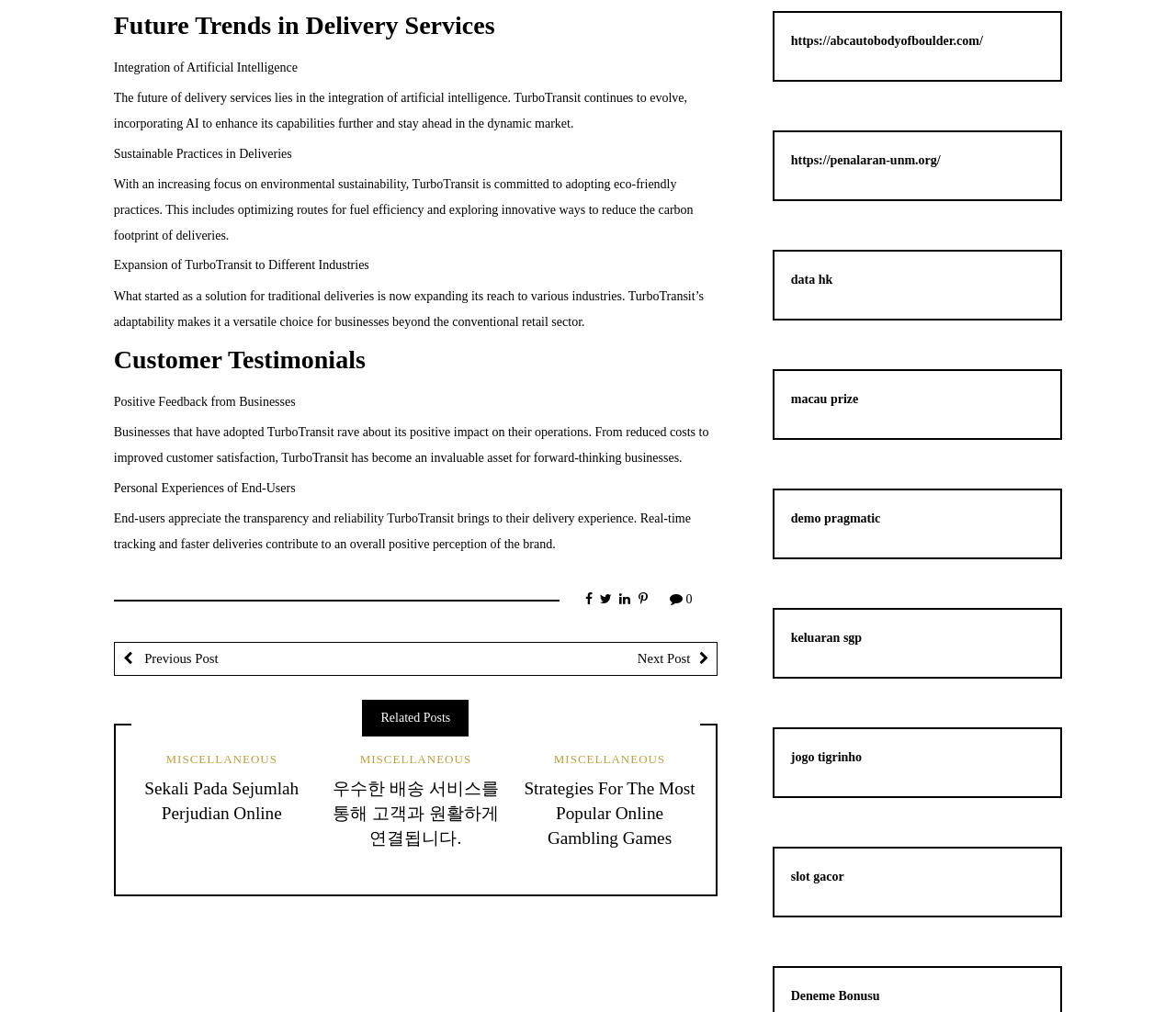Provide your answer in one word or a succinct phrase for the question: 
How many links are present in the 'Related Posts' section?

3